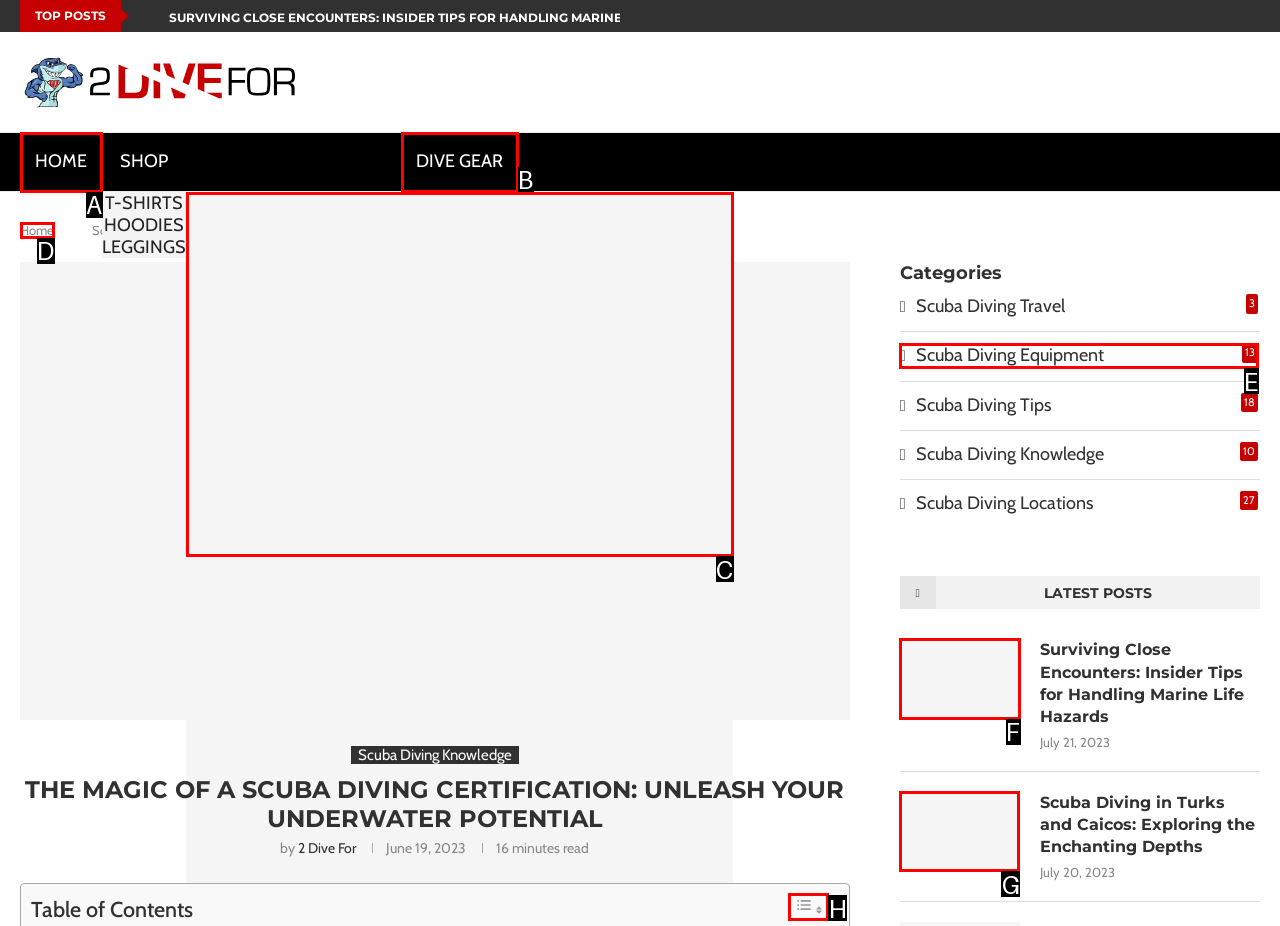For the instruction: View the latest post 'Surviving Close Encounters: Insider Tips for Handling Marine Life Hazards', determine the appropriate UI element to click from the given options. Respond with the letter corresponding to the correct choice.

F